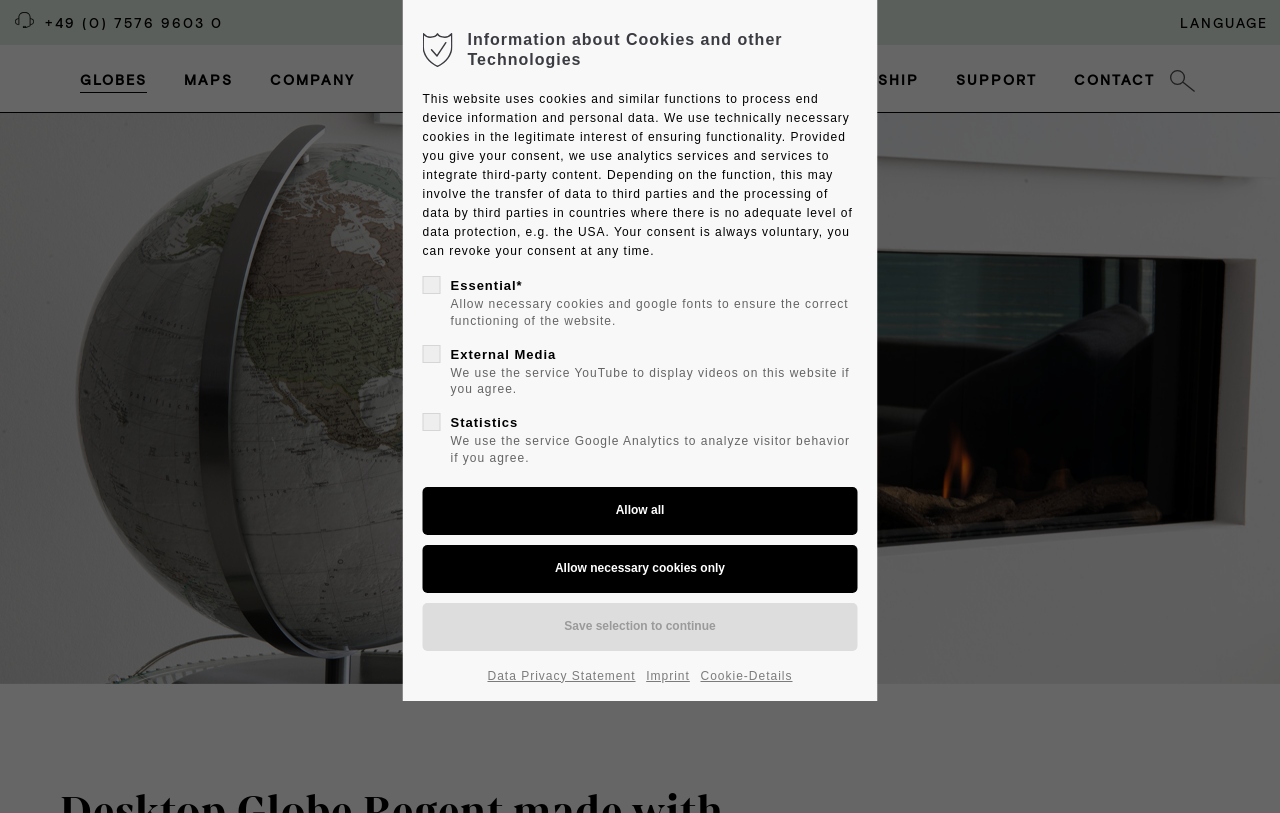Predict the bounding box of the UI element that fits this description: "+49 (0) 7576 9603 0".

[0.004, 0.0, 0.174, 0.055]